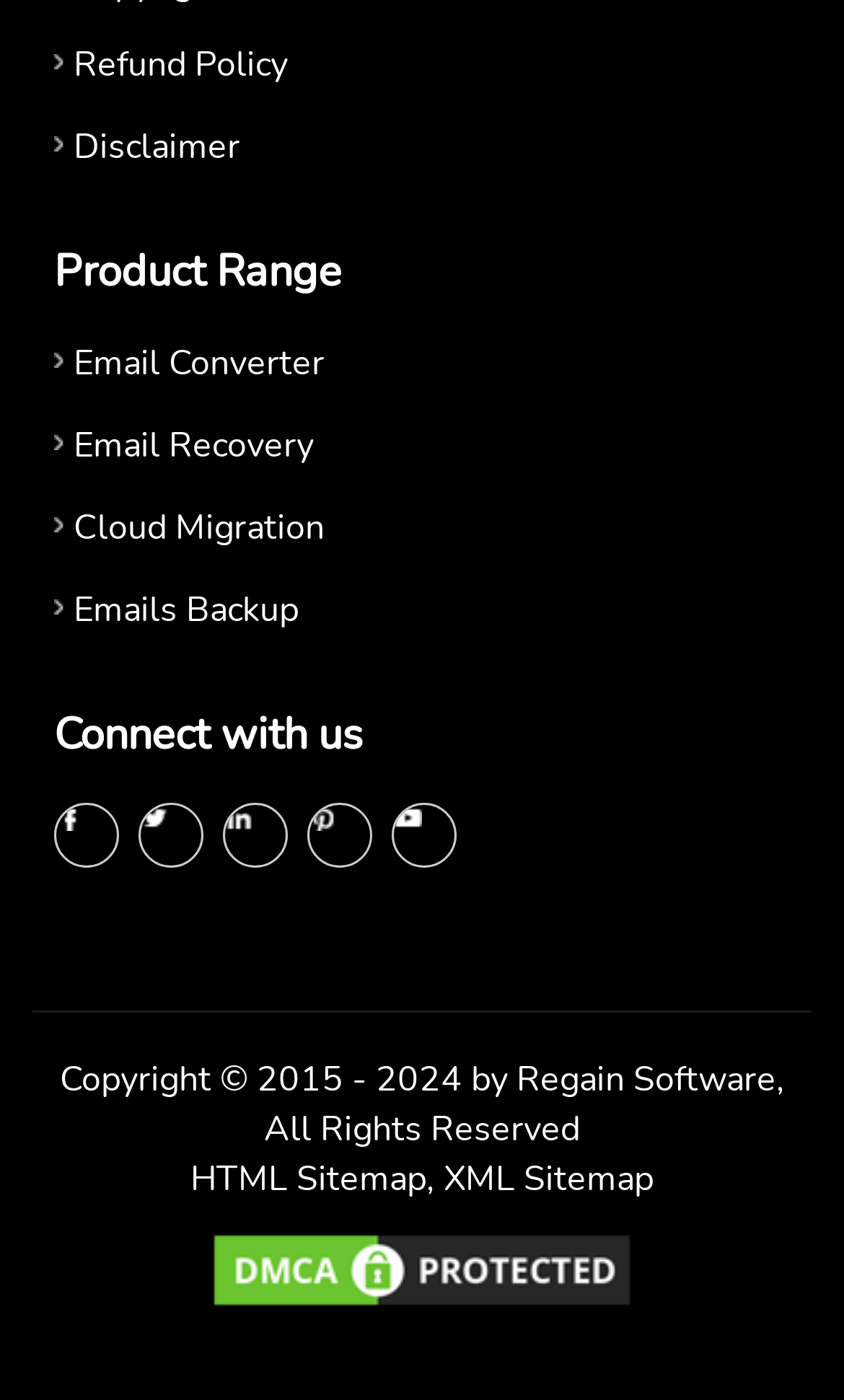Pinpoint the bounding box coordinates of the clickable element to carry out the following instruction: "Explore email converter product."

[0.087, 0.663, 0.385, 0.697]